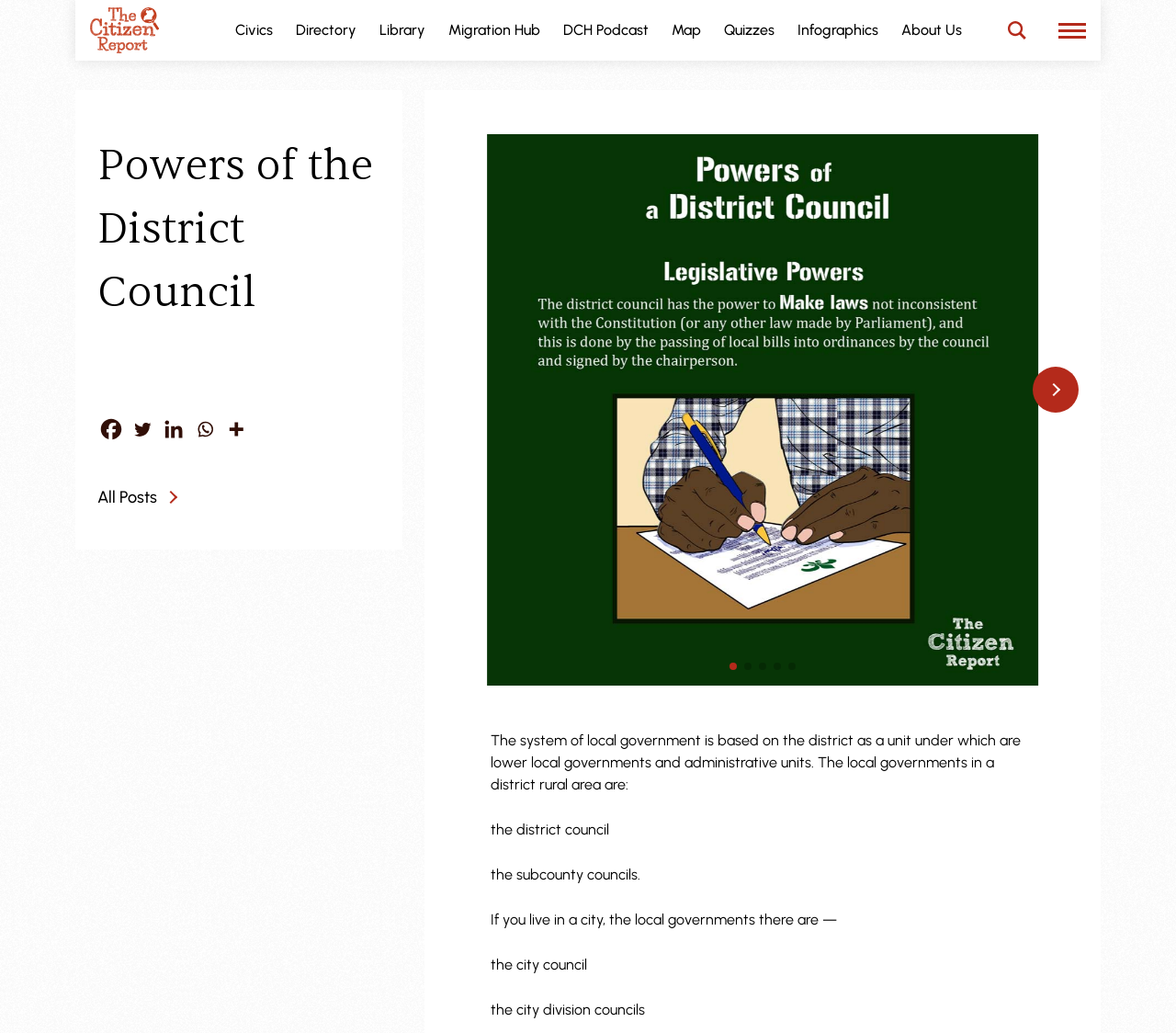What is the main heading displayed on the webpage? Please provide the text.

Powers of the District Council